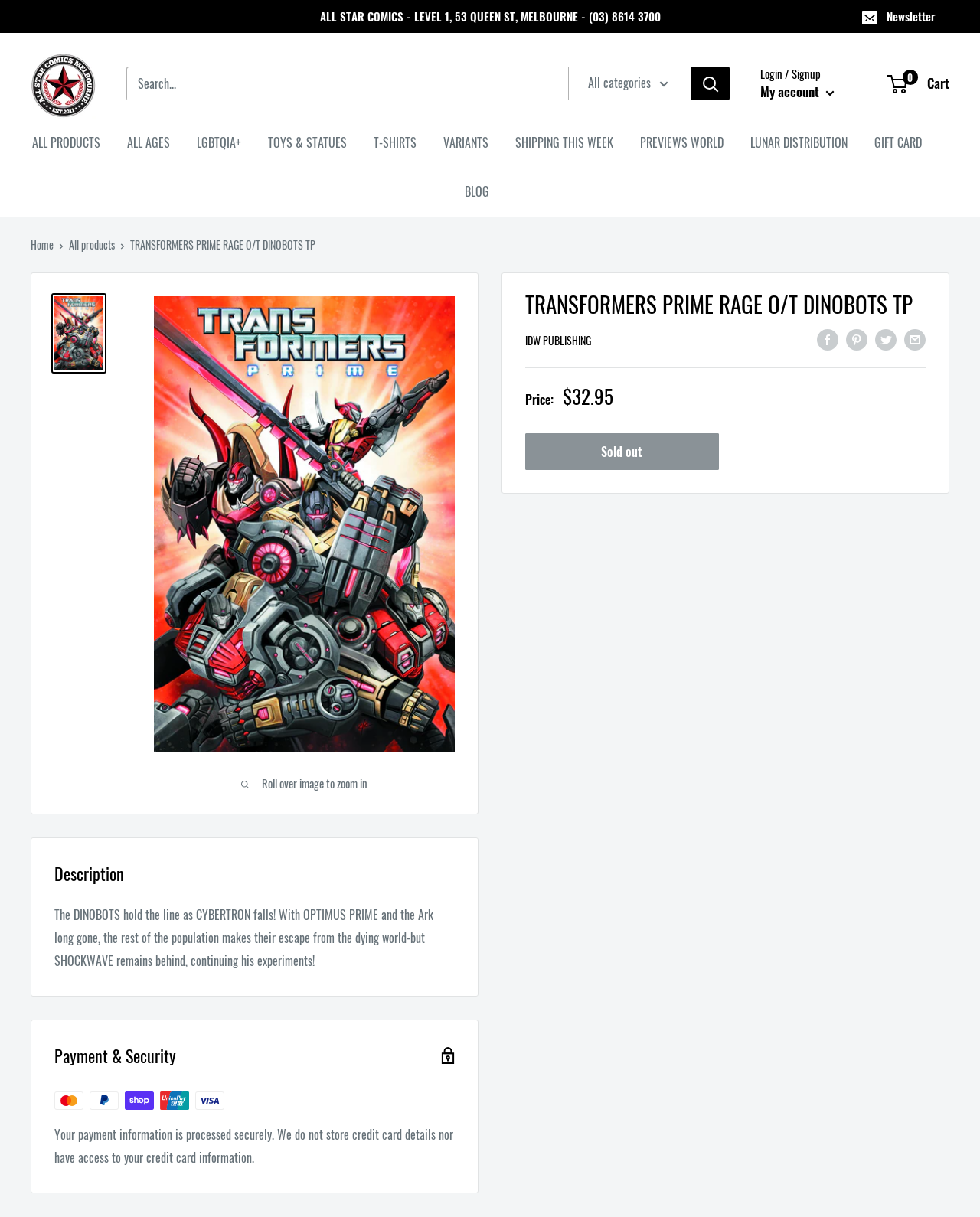Determine the bounding box coordinates of the element's region needed to click to follow the instruction: "Click on Communities". Provide these coordinates as four float numbers between 0 and 1, formatted as [left, top, right, bottom].

None